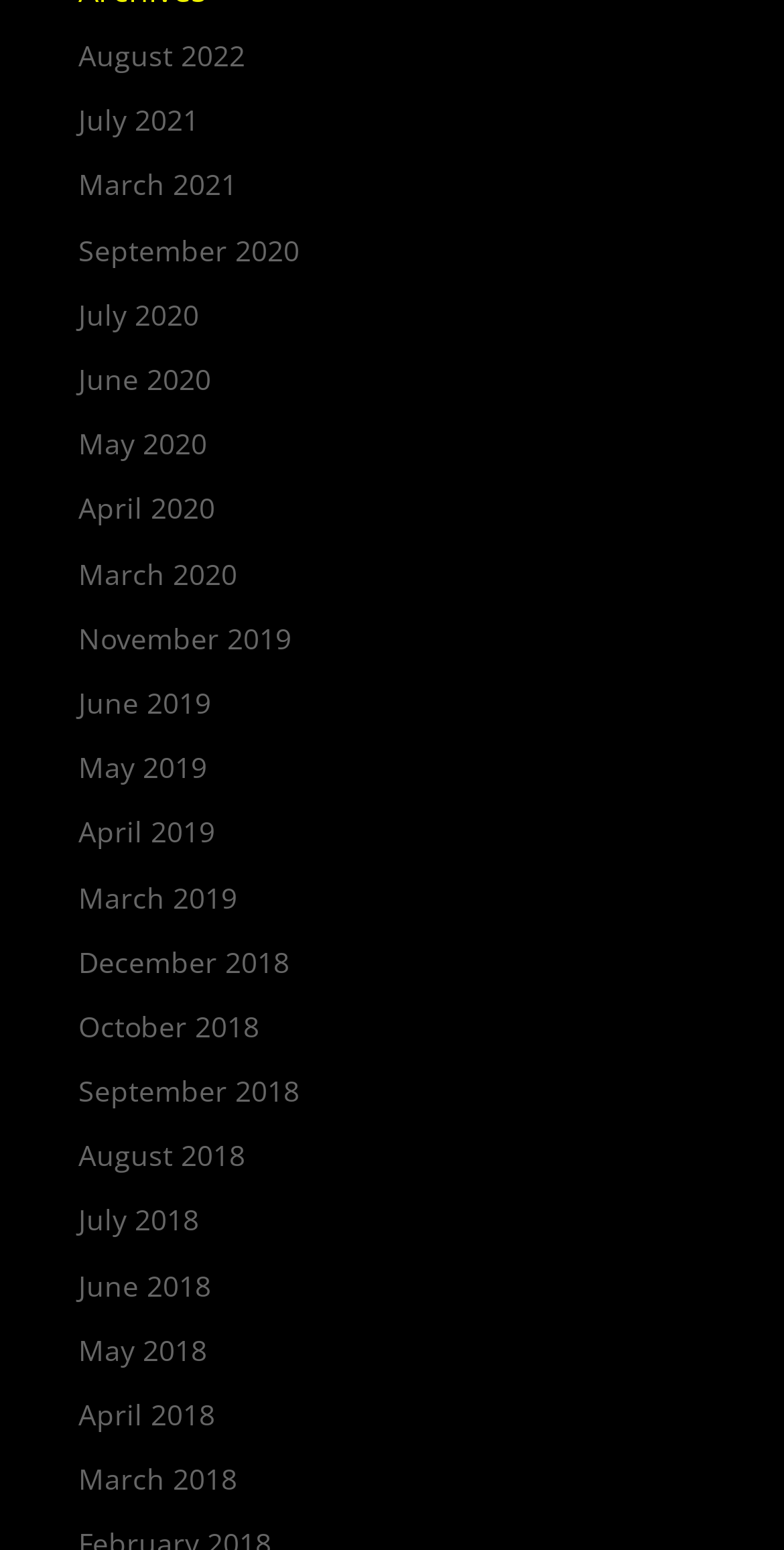Please mark the bounding box coordinates of the area that should be clicked to carry out the instruction: "view August 2022".

[0.1, 0.023, 0.313, 0.048]